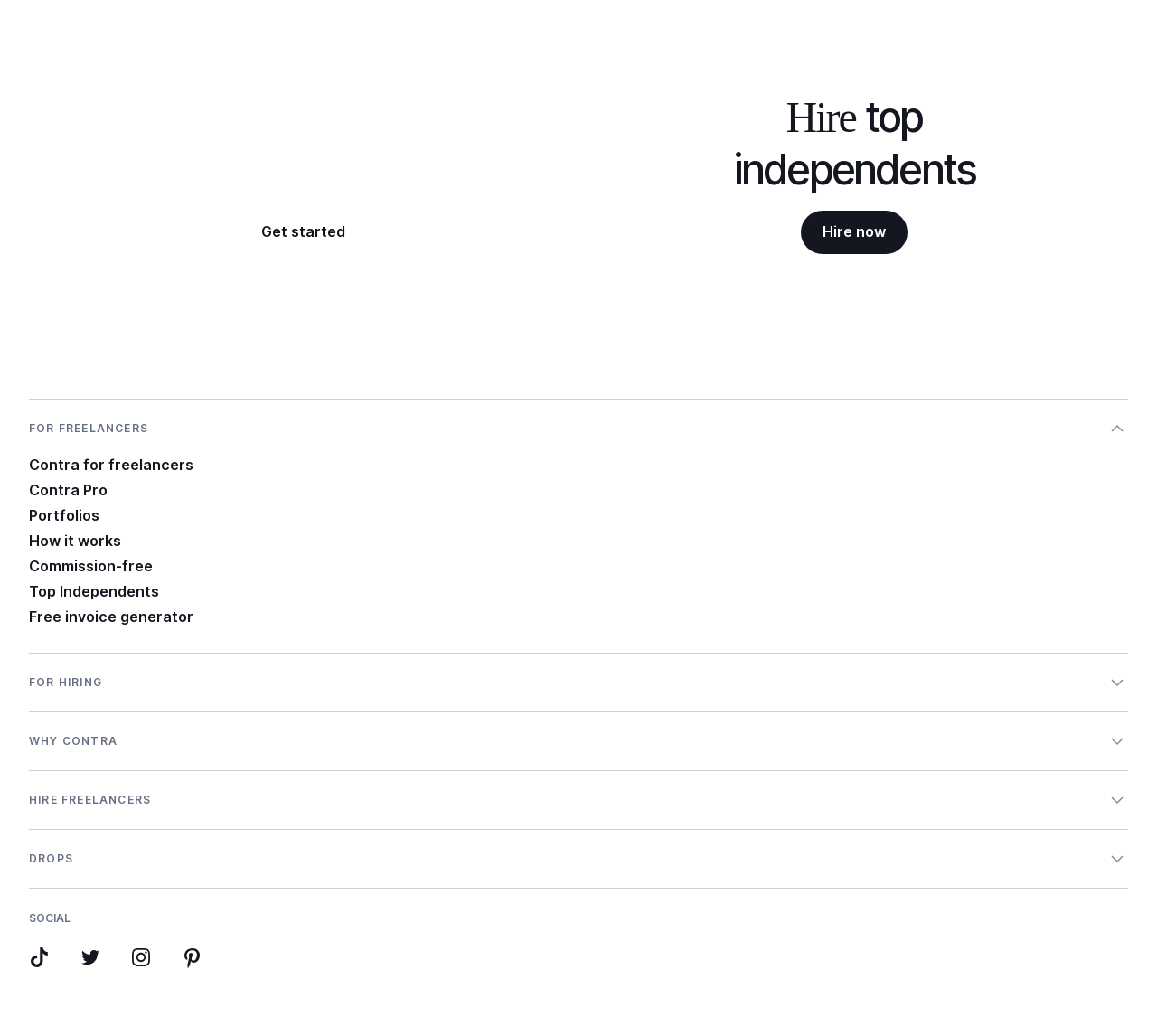What are the social media platforms linked on the website?
Identify the answer in the screenshot and reply with a single word or phrase.

TiTok, Twitter, Instagram, Pinterest